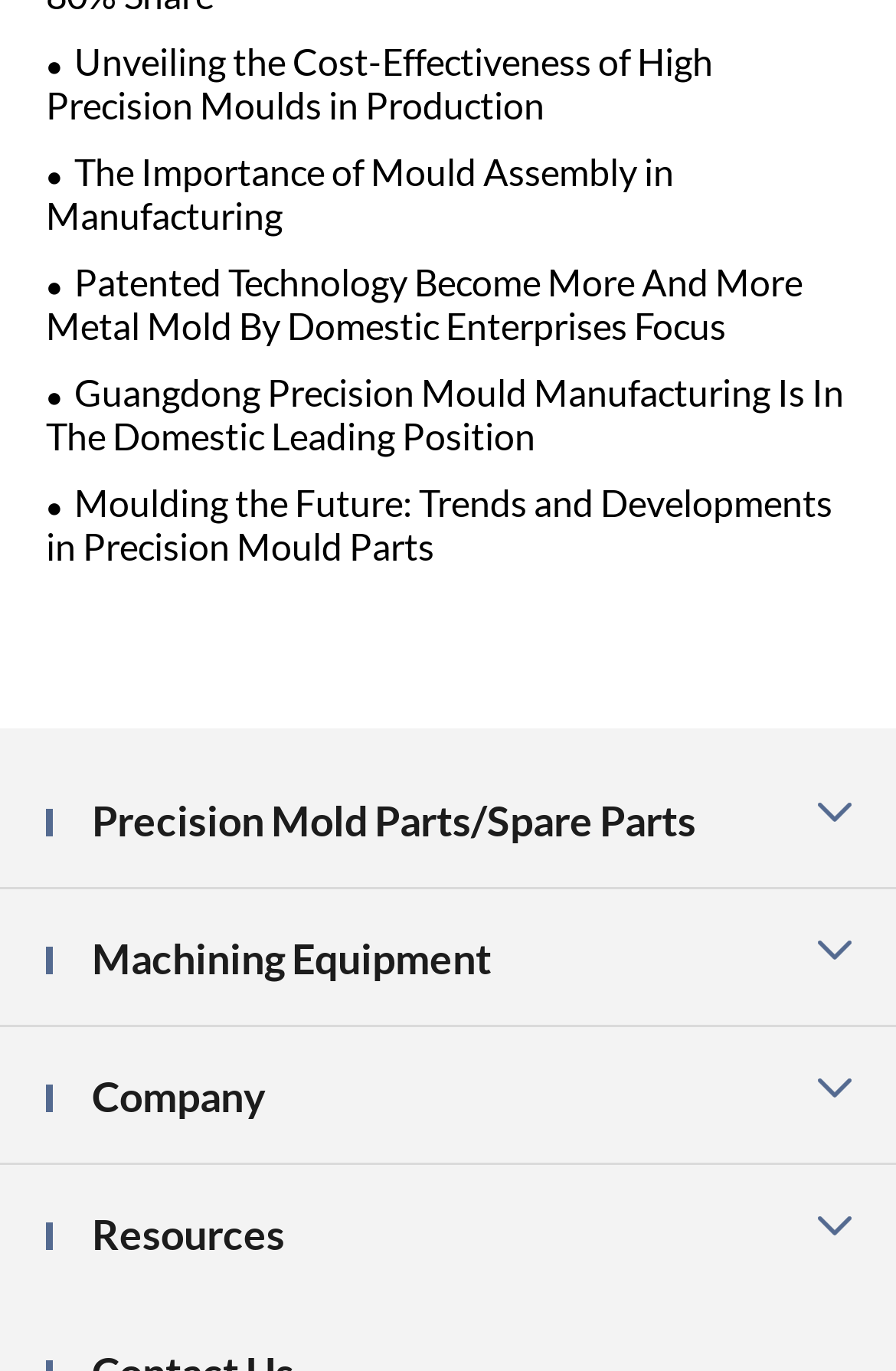Please analyze the image and provide a thorough answer to the question:
What is the category of the link with the text 'Moulding the Future: Trends and Developments in Precision Mould Parts'?

The link with the text 'Moulding the Future: Trends and Developments in Precision Mould Parts' does not have a clear category, as it is not under any of the categories like 'Precision Mold Parts/Spare Parts', 'Machining Equipment', or 'Company'.